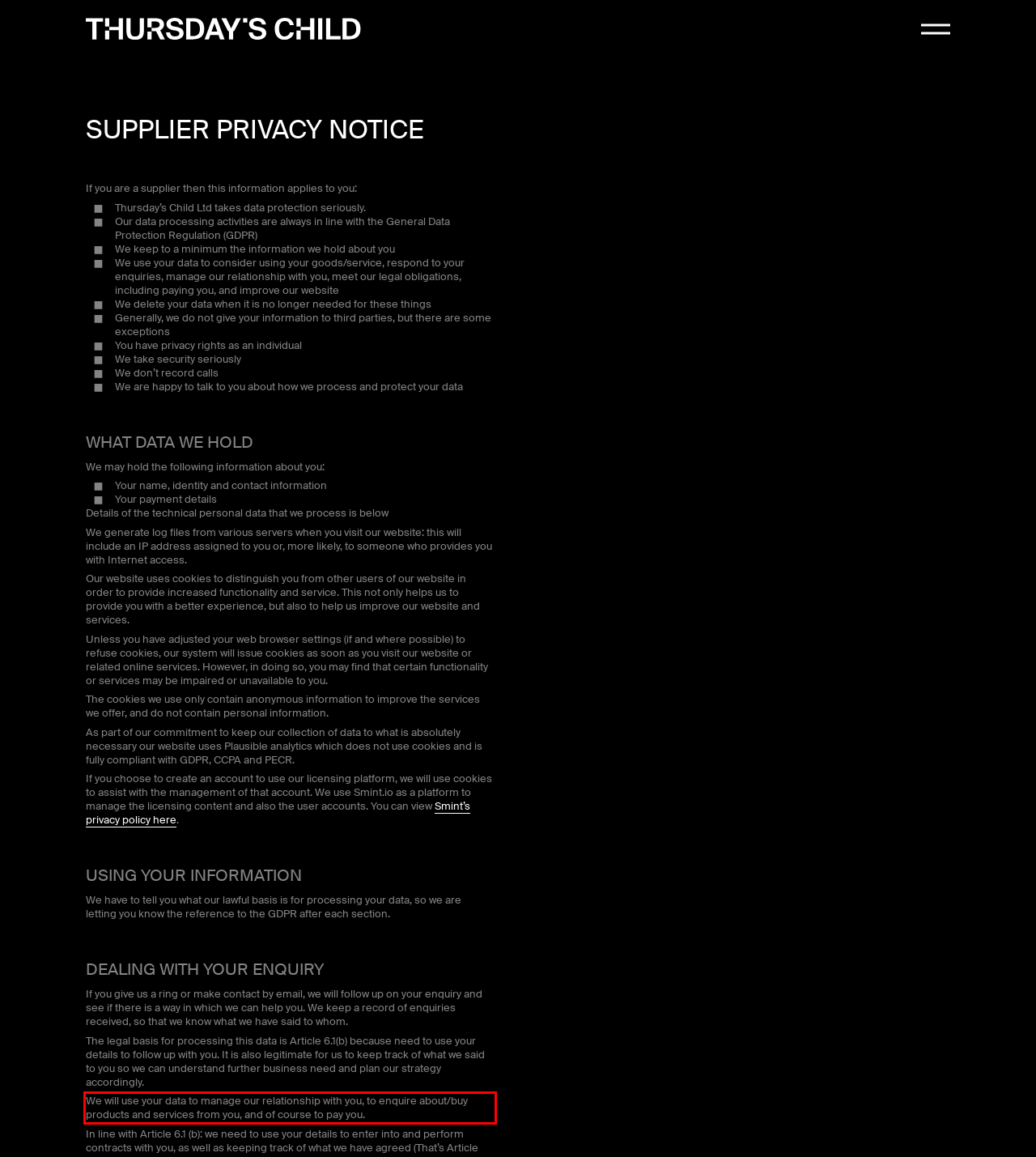Please perform OCR on the text within the red rectangle in the webpage screenshot and return the text content.

We will use your data to manage our relationship with you, to enquire about/buy products and services from you, and of course to pay you.